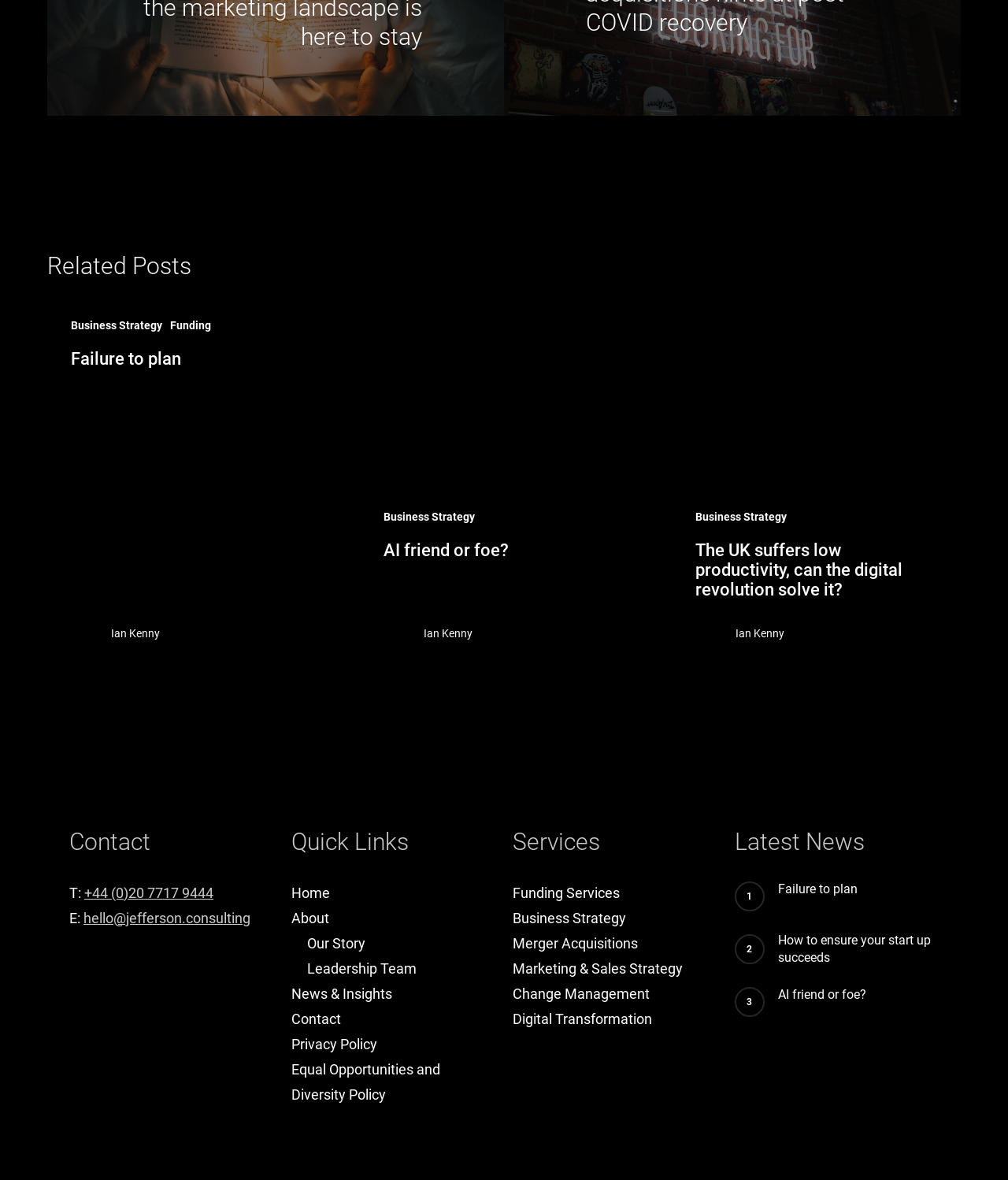Answer the question below using just one word or a short phrase: 
What is the topic of the third 'Related Posts' link?

The UK suffers low productivity, can the digital revolution solve it?